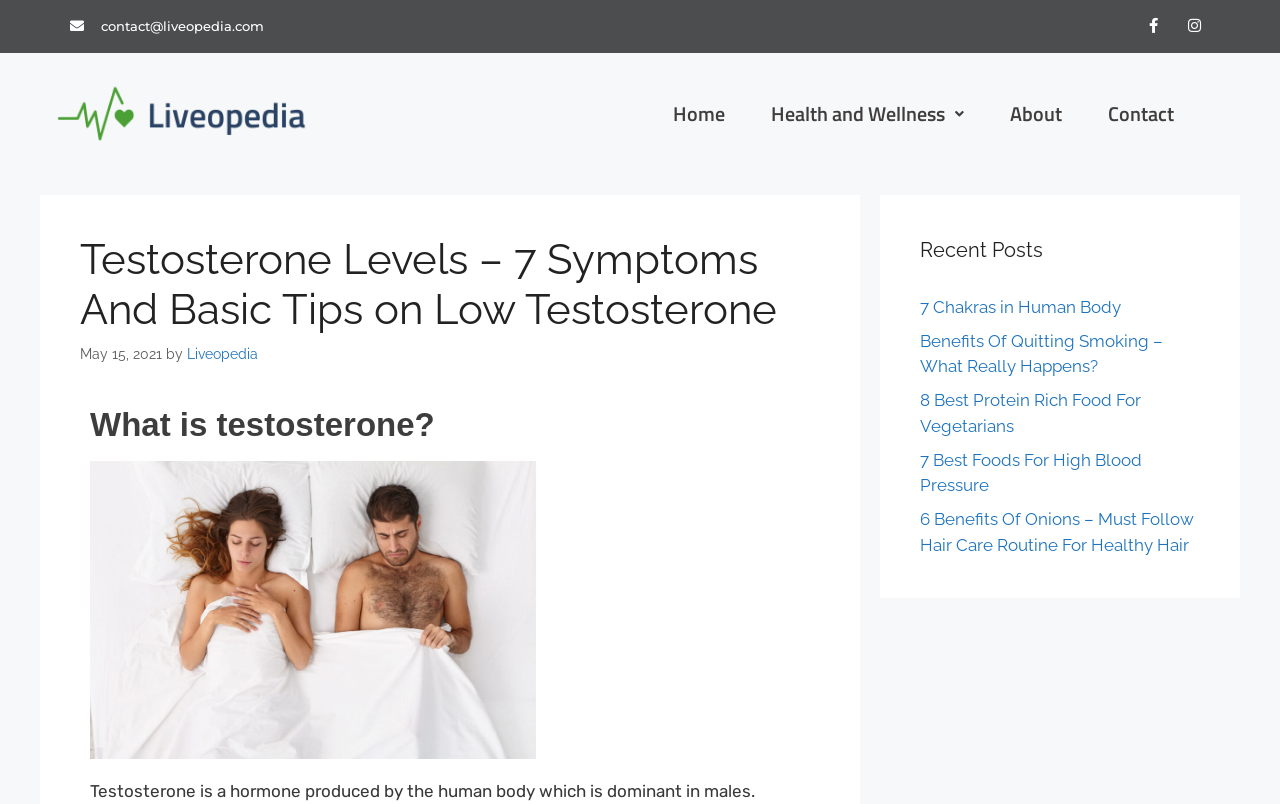Highlight the bounding box coordinates of the element you need to click to perform the following instruction: "Read about Health and Wellness."

[0.584, 0.11, 0.771, 0.172]